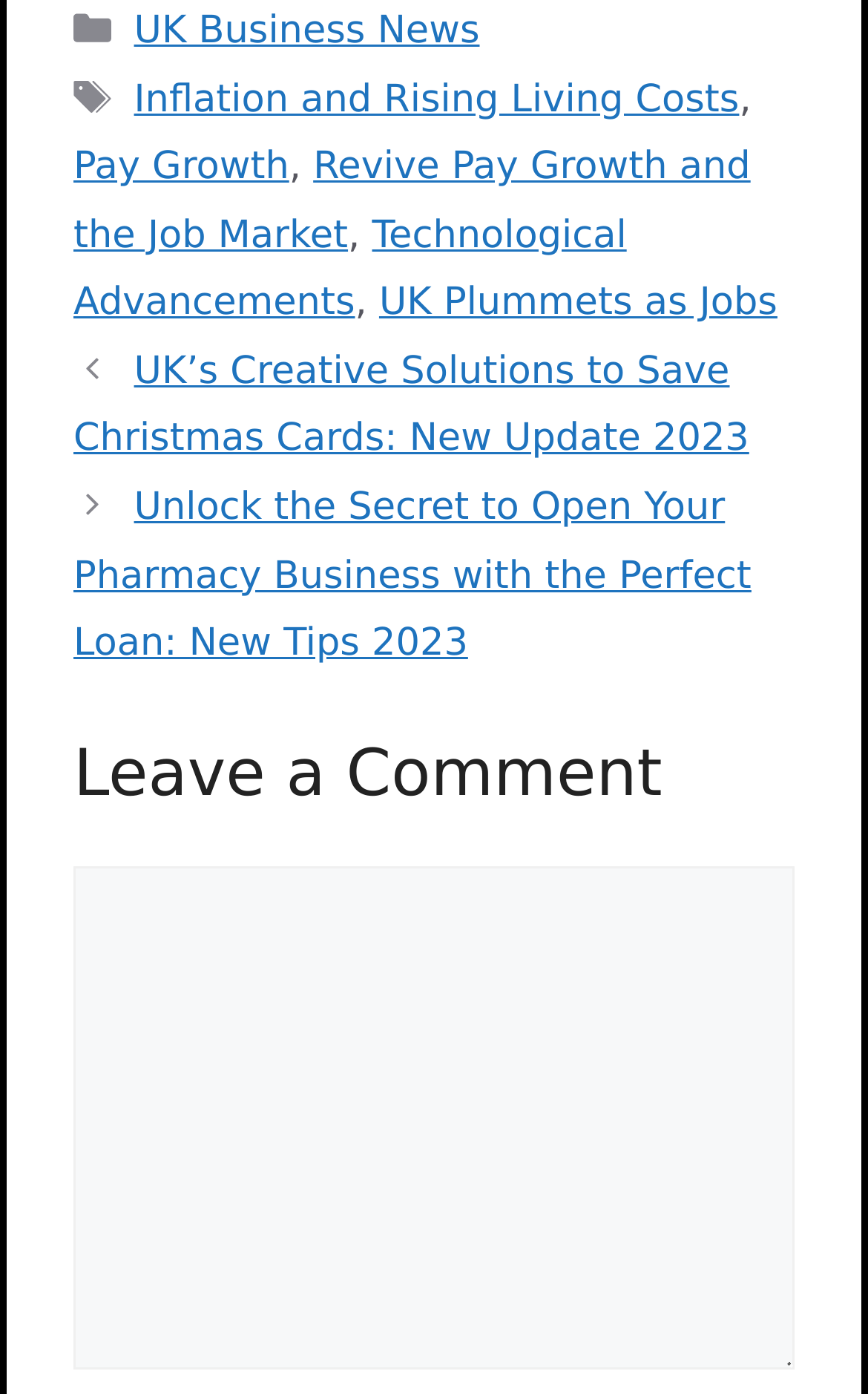What is the first tag mentioned?
Based on the screenshot, respond with a single word or phrase.

Inflation and Rising Living Costs